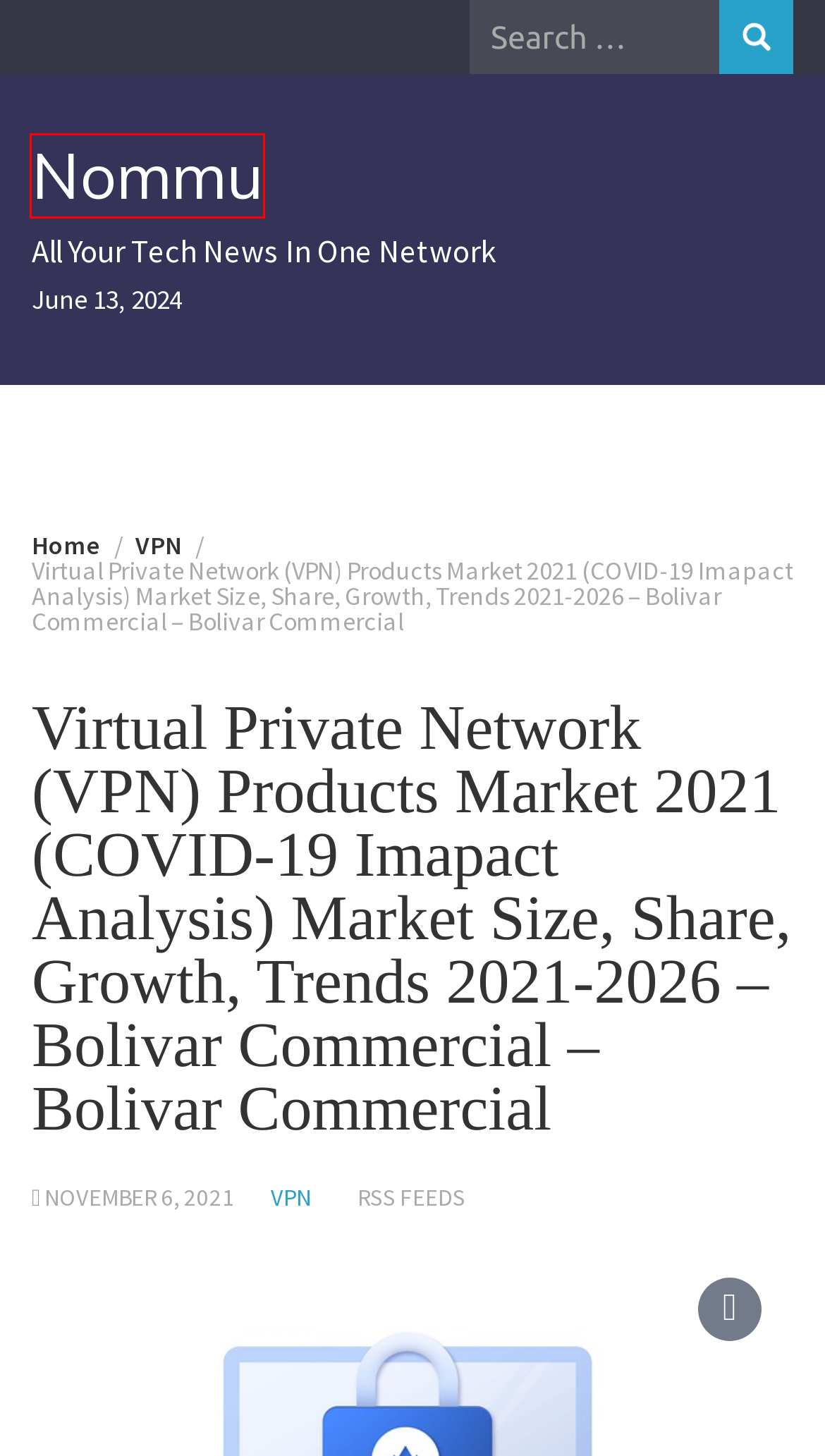You have a screenshot showing a webpage with a red bounding box around a UI element. Choose the webpage description that best matches the new page after clicking the highlighted element. Here are the options:
A. TCL will launch two new smart TV lines for 2023, up to 98 inches – Android Authority
B. VPN – Latest vpn News at nommu.org
C. Nommu – All Your Tech News In One Network
D. Samsung – Unique samsung Articles at nommu.org
E. Best gaming laptops – Latest best gaming laptops News at best-gaming-laptops.nommu.org
F. Google sheets – Fresh google sheets Information at google-sheets.nommu.org
G. RSS Feeds – Nommu
H. November 6, 2021 – Nommu

B